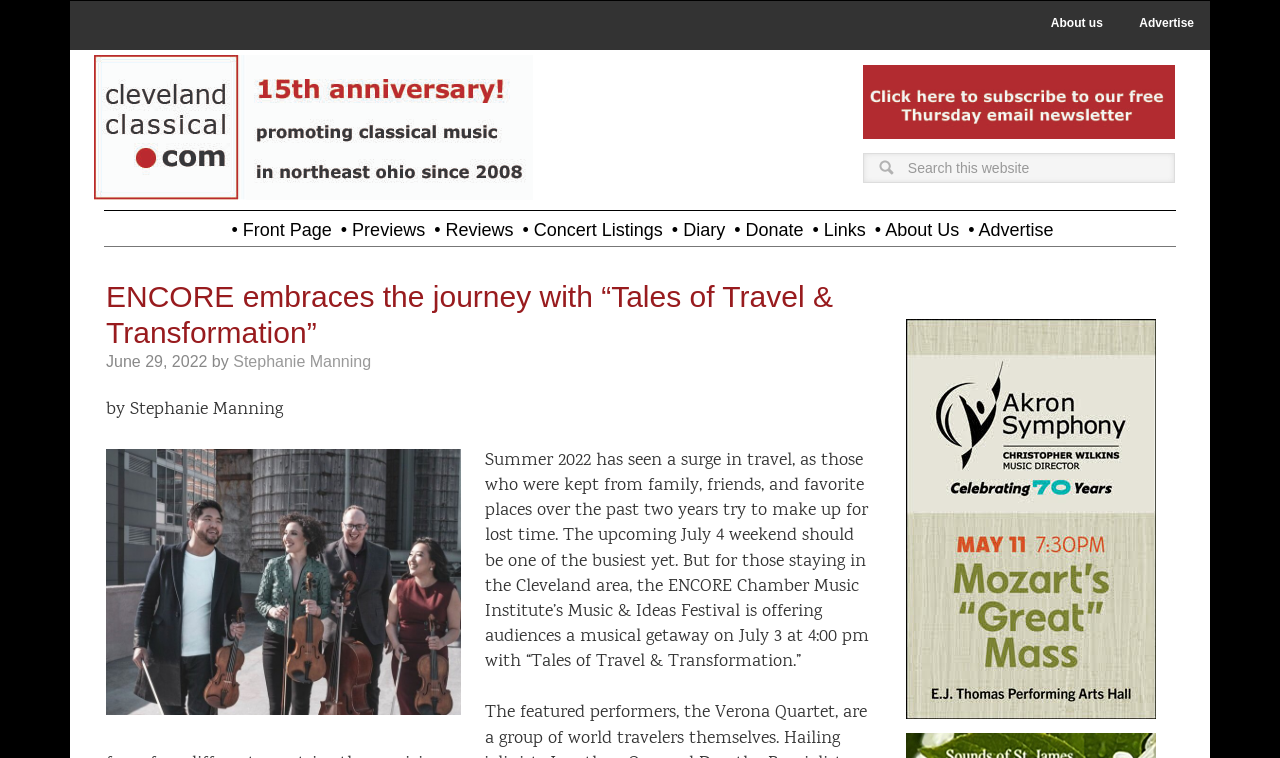Use a single word or phrase to answer the question: Who is the author of the article?

Stephanie Manning